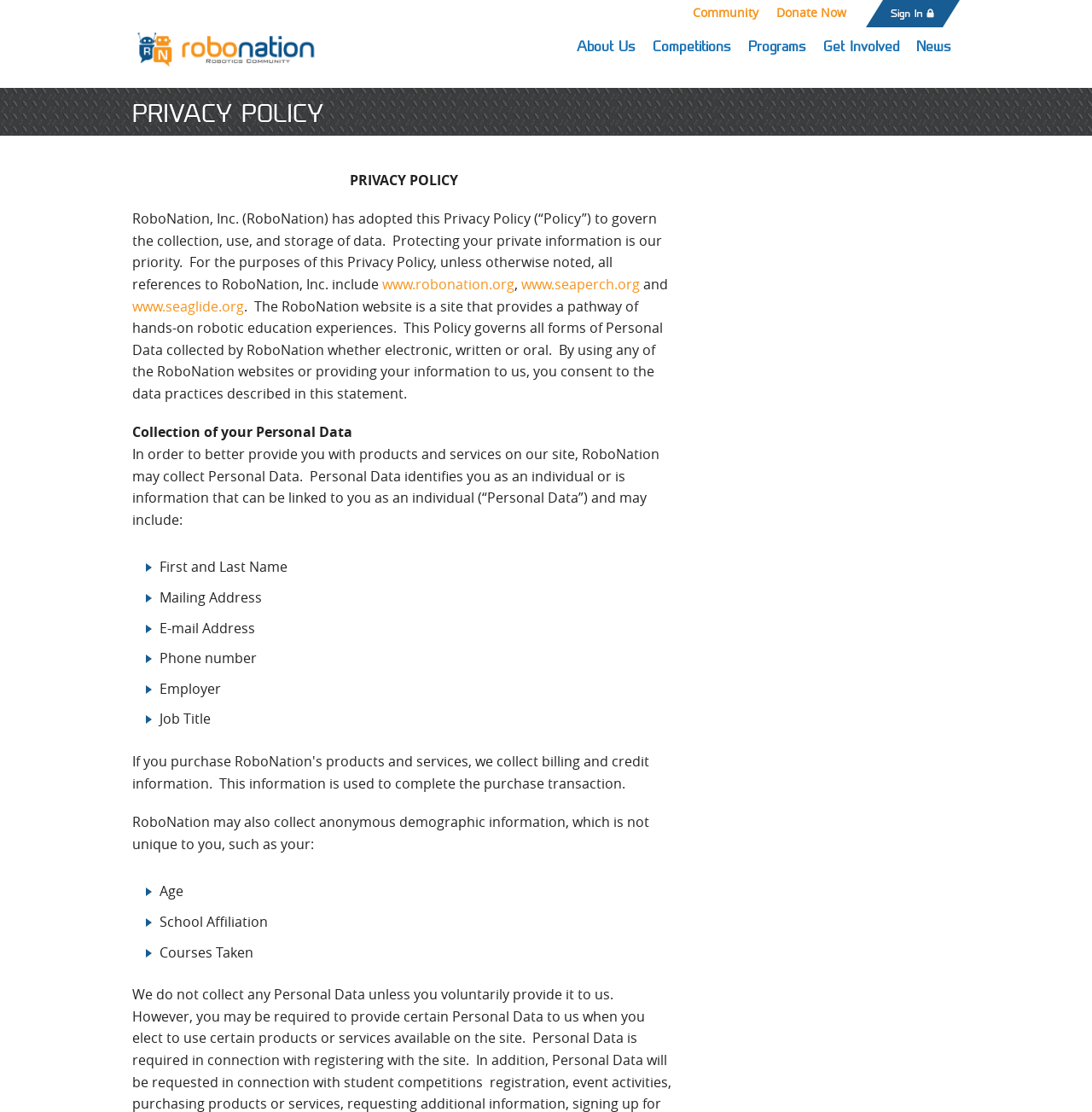Can you pinpoint the bounding box coordinates for the clickable element required for this instruction: "Click on About Us"? The coordinates should be four float numbers between 0 and 1, i.e., [left, top, right, bottom].

[0.52, 0.025, 0.59, 0.06]